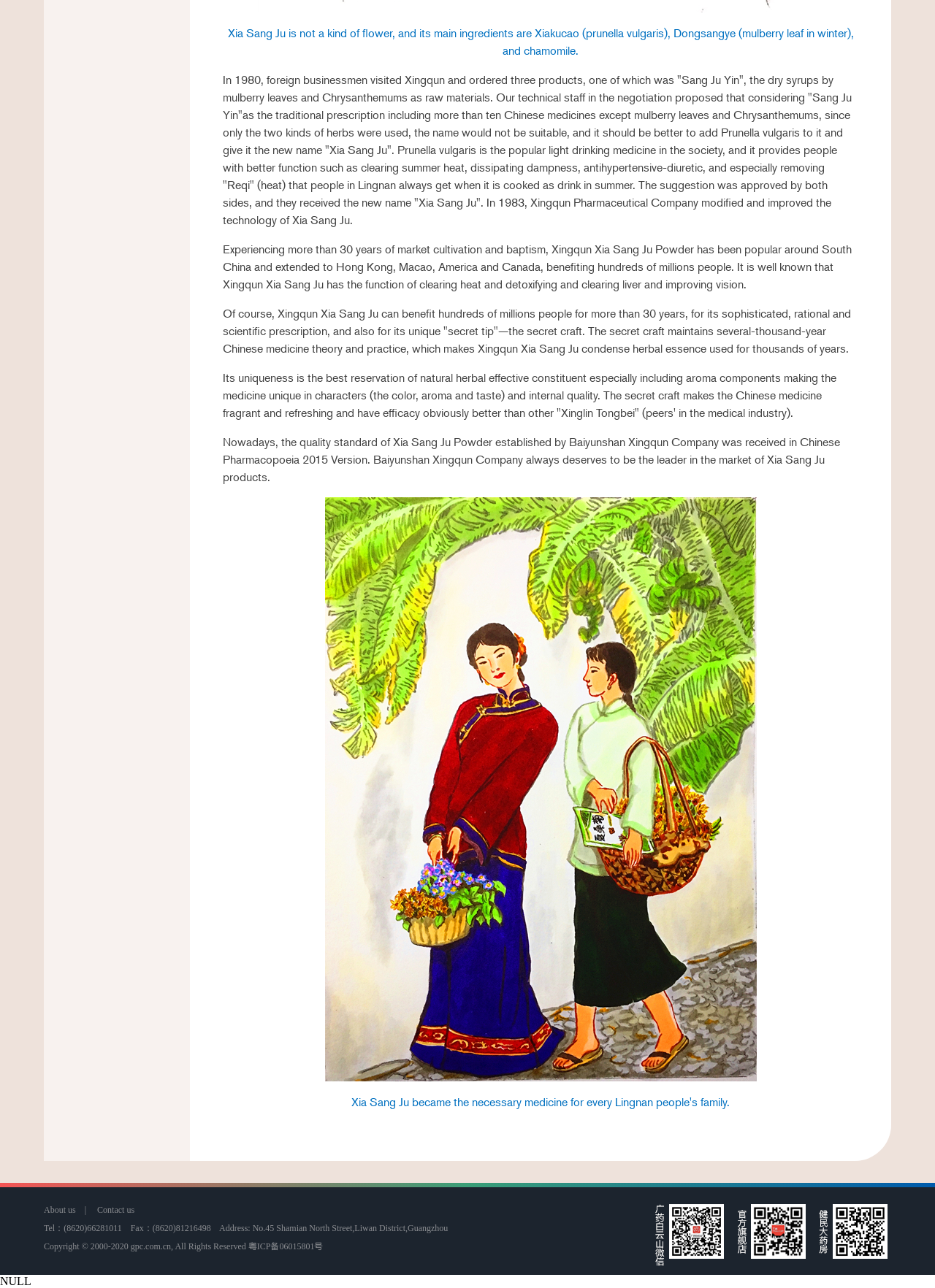Using the description "About us", locate and provide the bounding box of the UI element.

[0.047, 0.935, 0.081, 0.943]